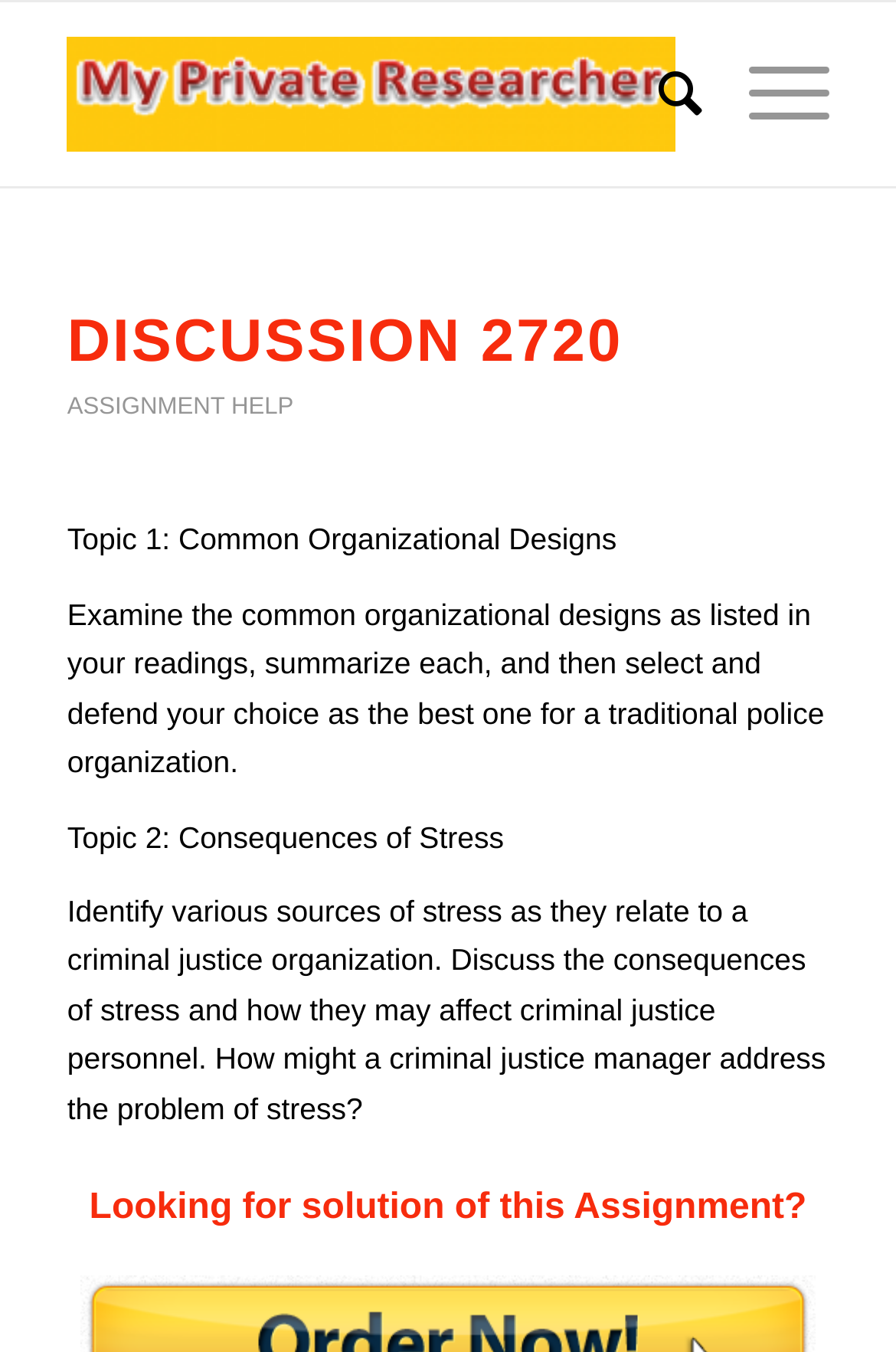Given the description Menu, predict the bounding box coordinates of the UI element. Ensure the coordinates are in the format (top-left x, top-left y, bottom-right x, bottom-right y) and all values are between 0 and 1.

[0.784, 0.002, 0.925, 0.138]